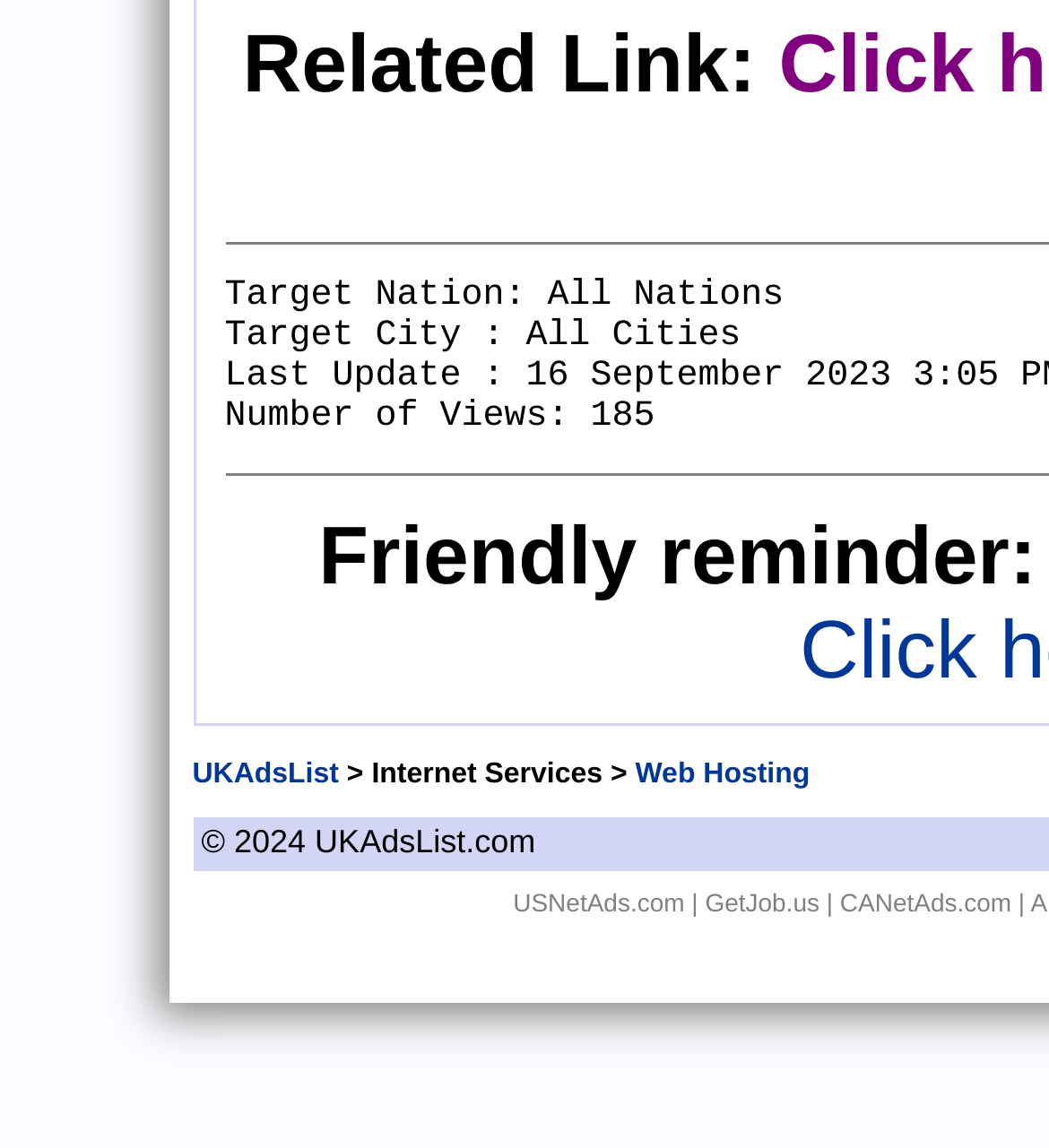What is the position of the link 'Web Hosting'?
Using the visual information from the image, give a one-word or short-phrase answer.

Below Internet Services